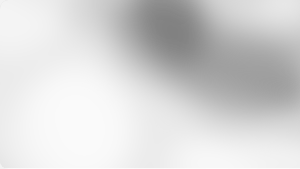Provide a comprehensive description of the image.

The image showcases the TCL NXTWEAR G glasses, a sleek and modern design that integrates fashion with technology. Positioned prominently on the website, these smart glasses are featured among other innovative eyewear options. With an affordable price of $299.99, the TCL NXTWEAR G glasses are designed for multitasking, allowing users to enjoy immersive viewing experiences while on the go. The image captures the distinct features and style of the glasses, which are part of a curated selection of smart eyewear, emphasizing the growing trend of functional tech accessories in everyday life.